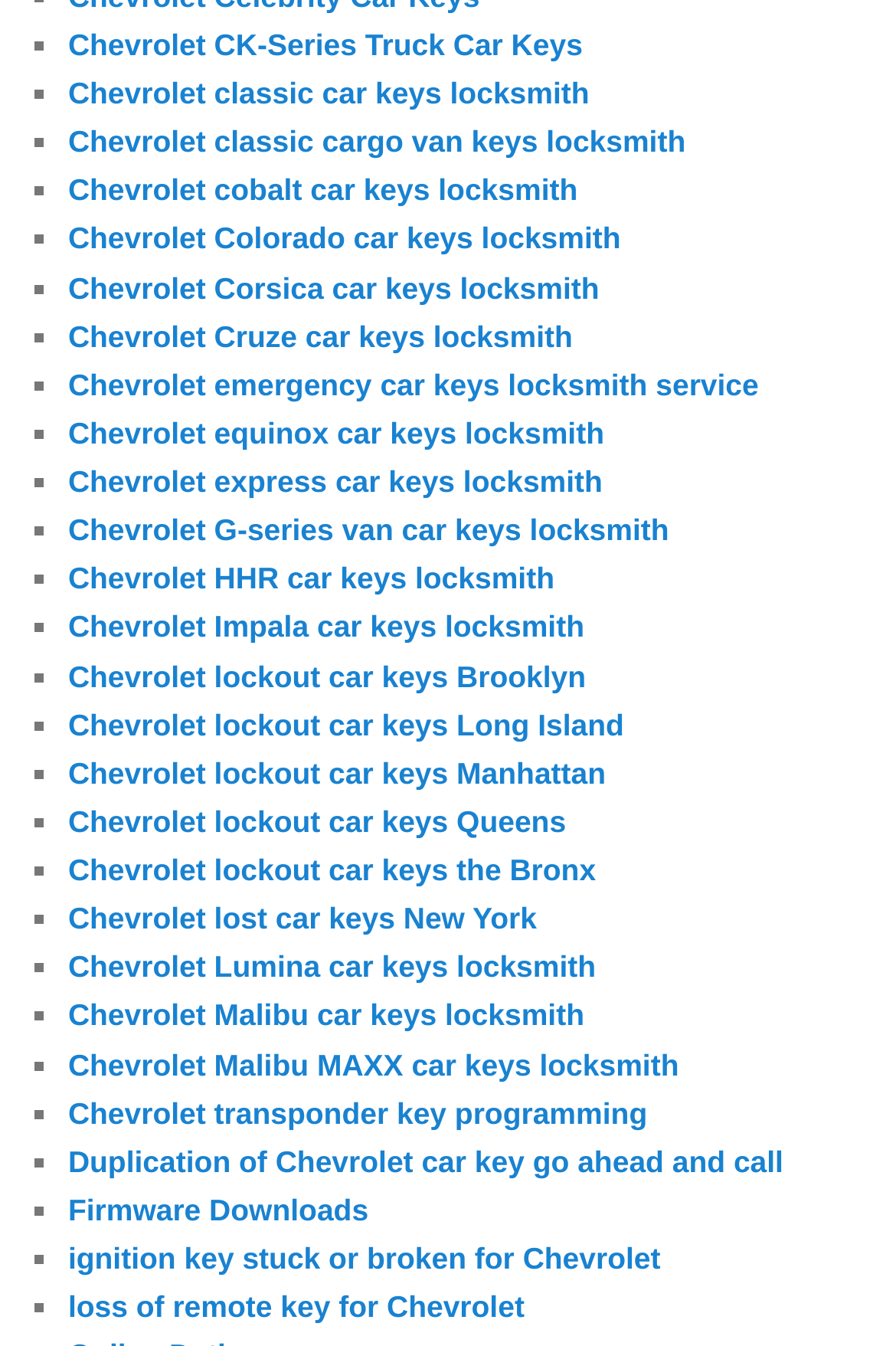Refer to the image and provide a thorough answer to this question:
What is the service provided for Chevrolet Impala?

According to the webpage, the service provided for Chevrolet Impala is car keys locksmith, as indicated by the link 'Chevrolet Impala car keys locksmith'.